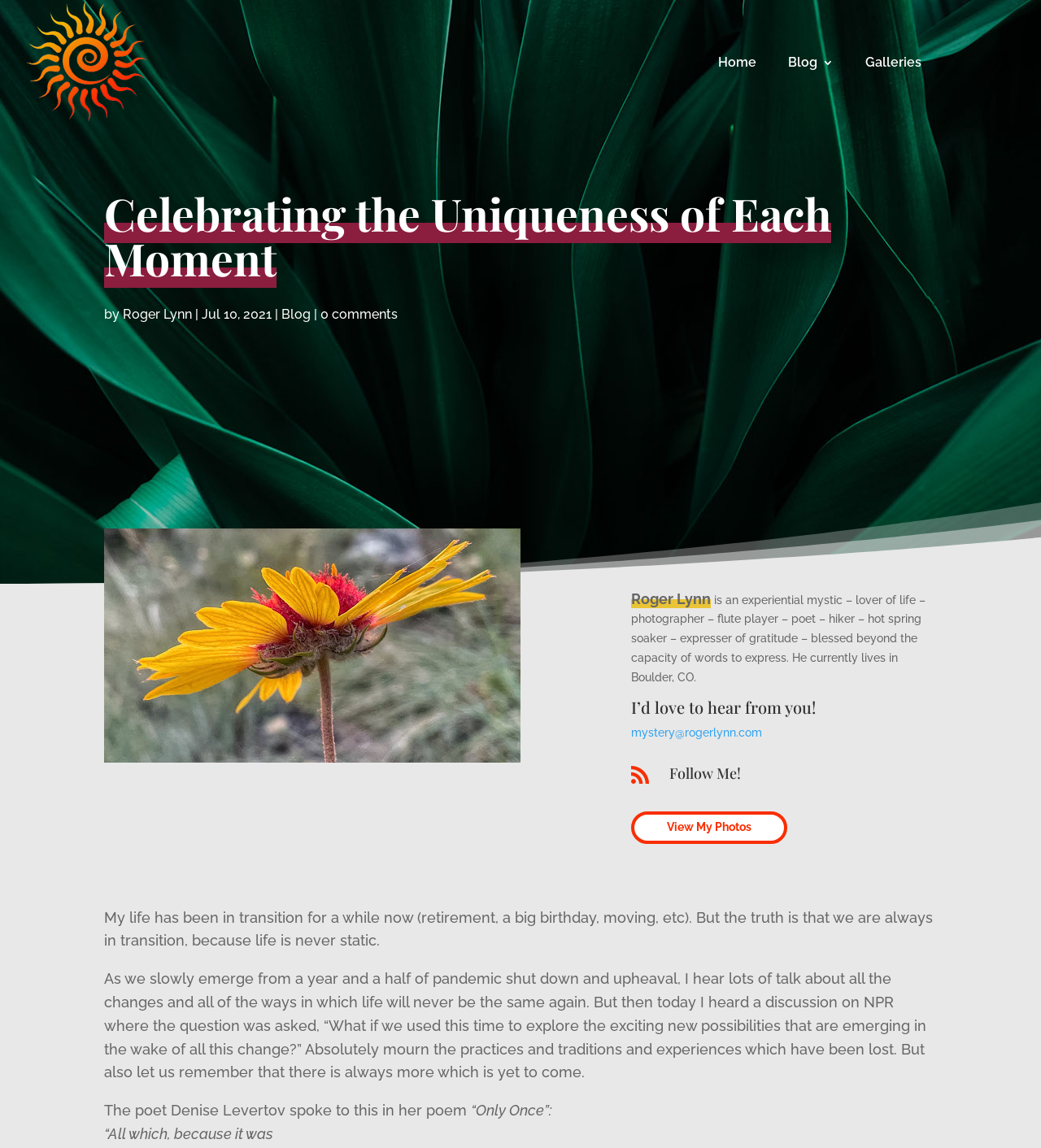What is the author's profession?
Based on the screenshot, respond with a single word or phrase.

photographer